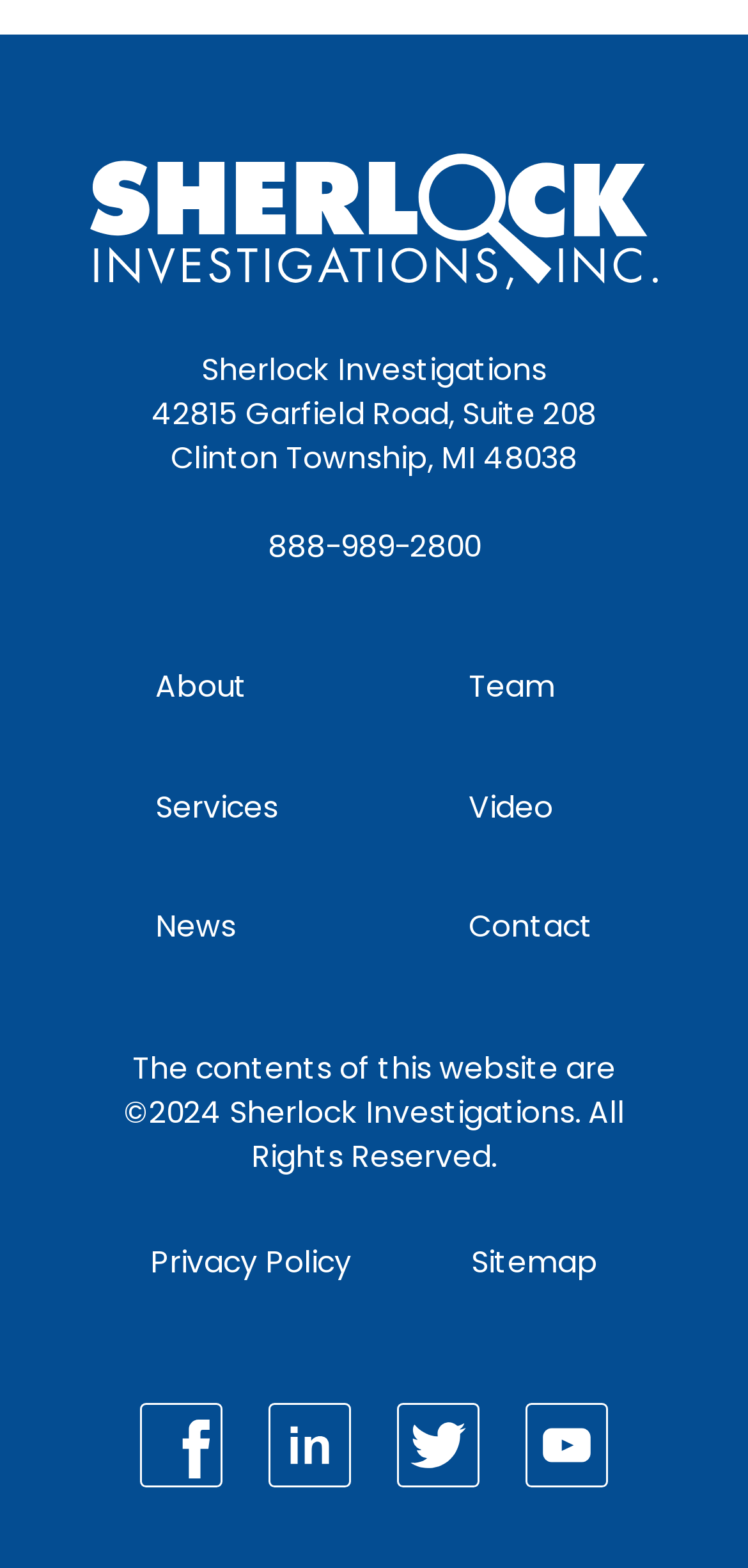Extract the bounding box coordinates of the UI element described by: "Privacy Policy". The coordinates should include four float numbers ranging from 0 to 1, e.g., [left, top, right, bottom].

[0.201, 0.792, 0.47, 0.817]